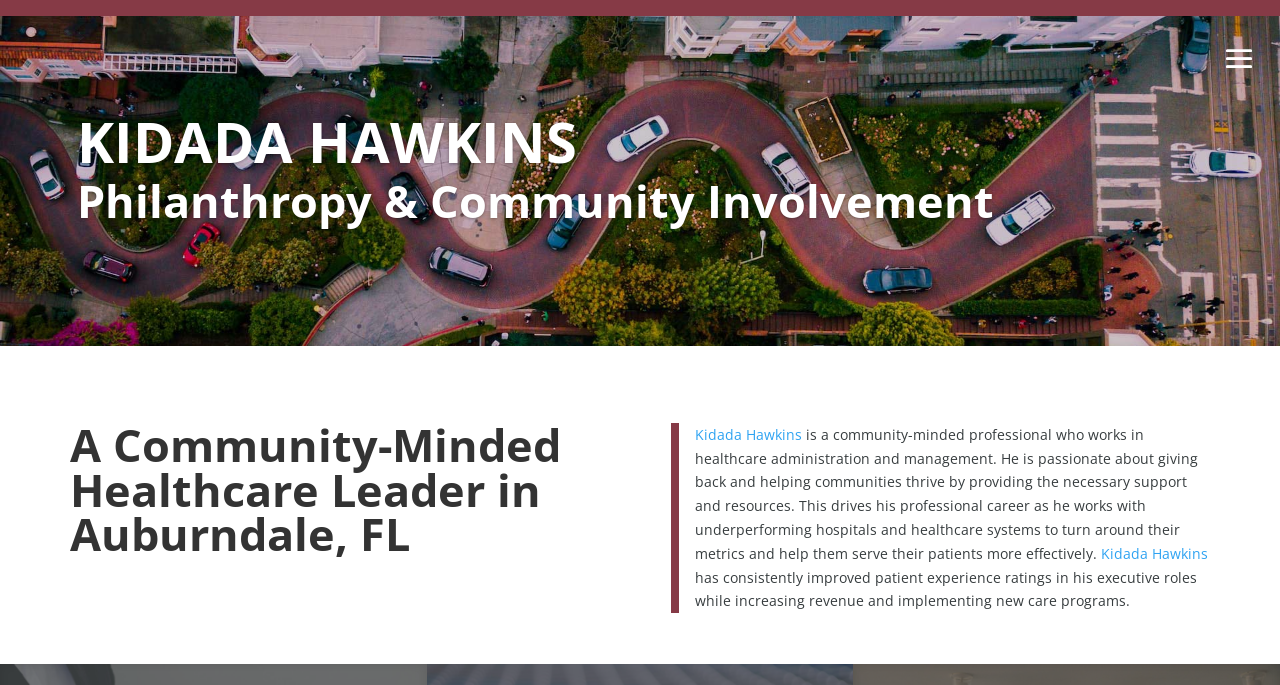What is Kidada Hawkins' profession?
Please provide a single word or phrase as the answer based on the screenshot.

Healthcare administration